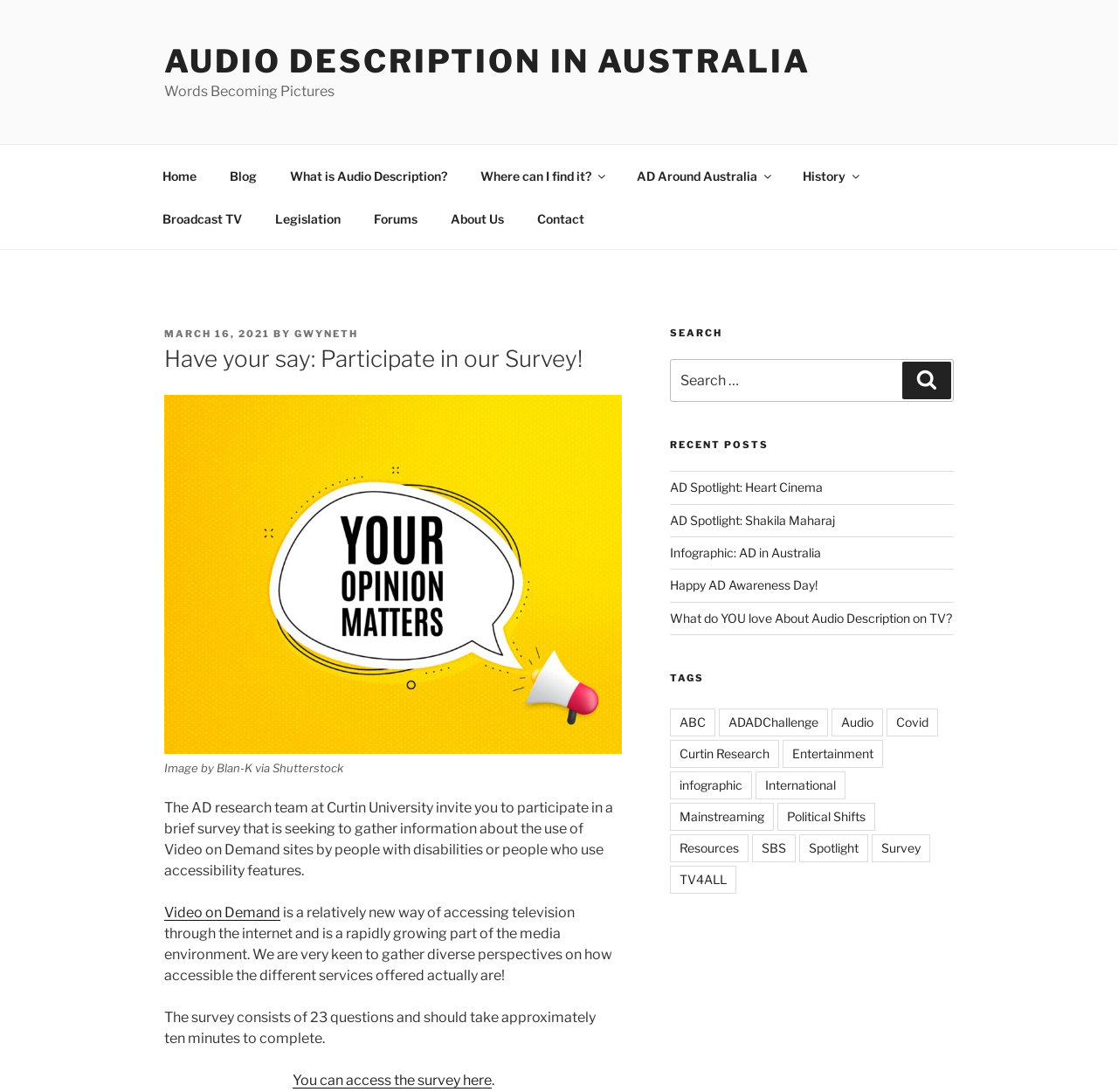Please specify the bounding box coordinates of the clickable section necessary to execute the following command: "Click on the 'About Us' link".

[0.389, 0.18, 0.464, 0.22]